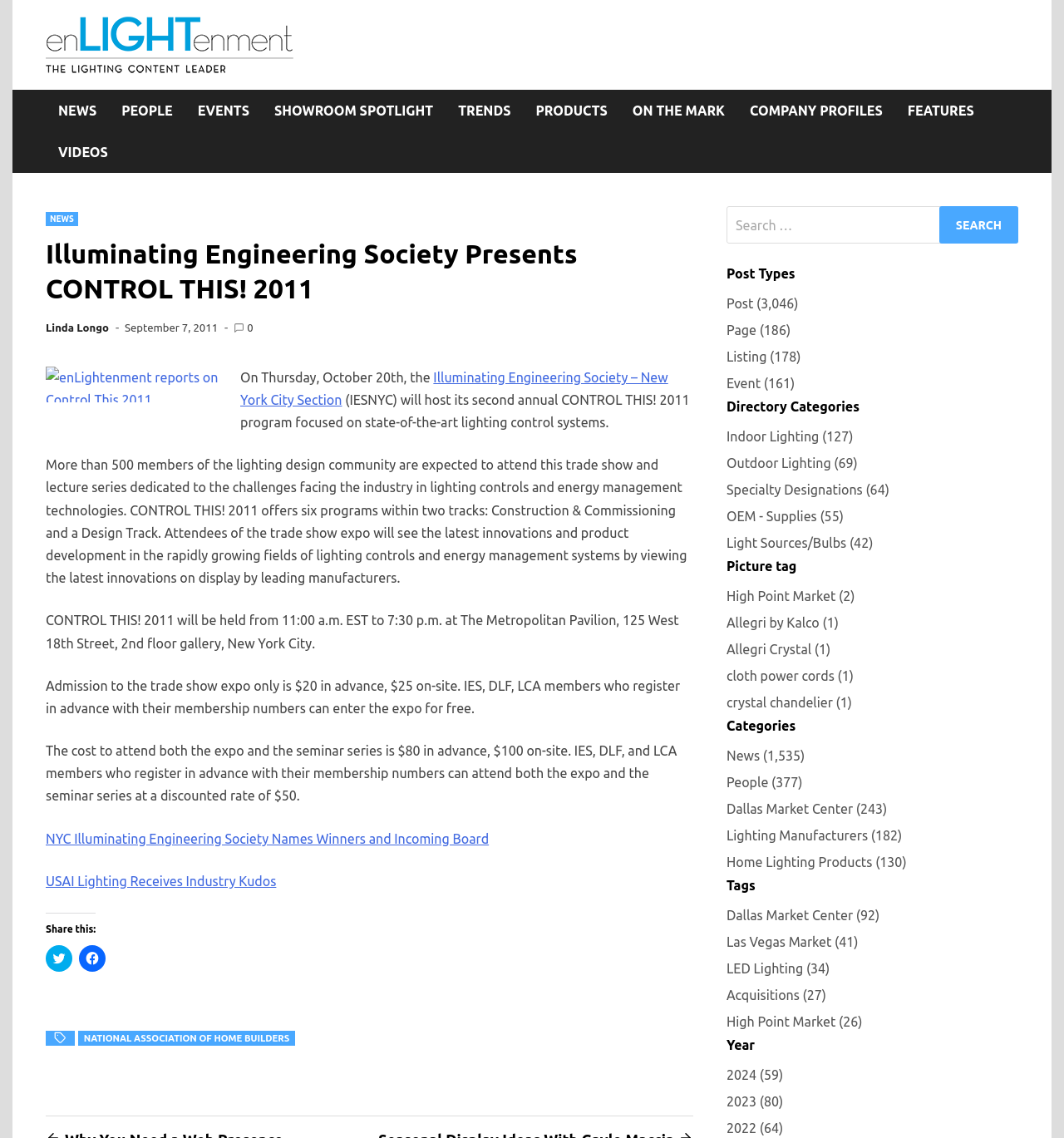Please give a one-word or short phrase response to the following question: 
What is the name of the event presented by Illuminating Engineering Society?

CONTROL THIS! 2011